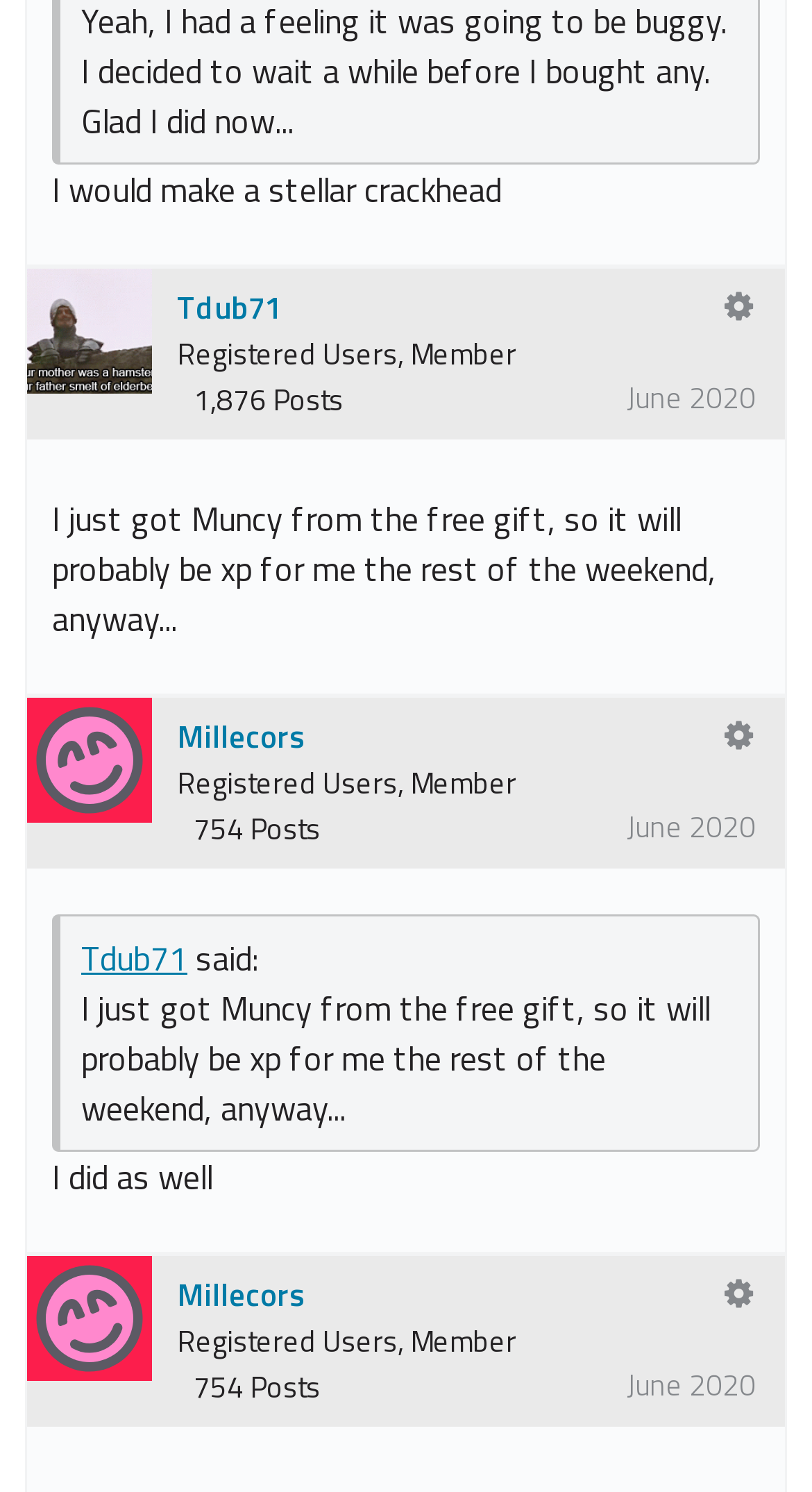Locate the bounding box coordinates of the UI element described by: "June 2020". Provide the coordinates as four float numbers between 0 and 1, formatted as [left, top, right, bottom].

[0.772, 0.251, 0.931, 0.28]